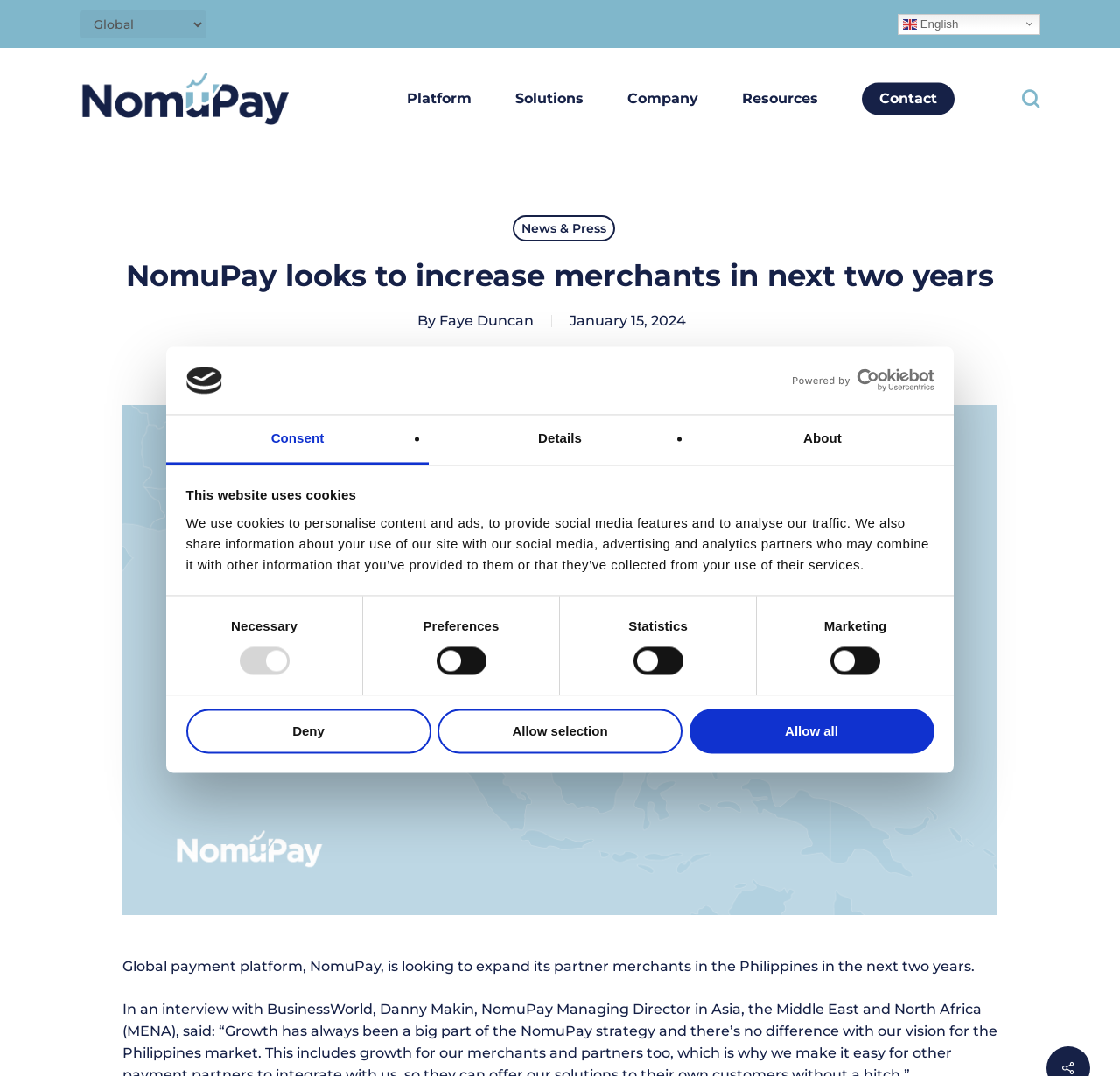Provide a one-word or brief phrase answer to the question:
How many tabs are available in the consent section?

3